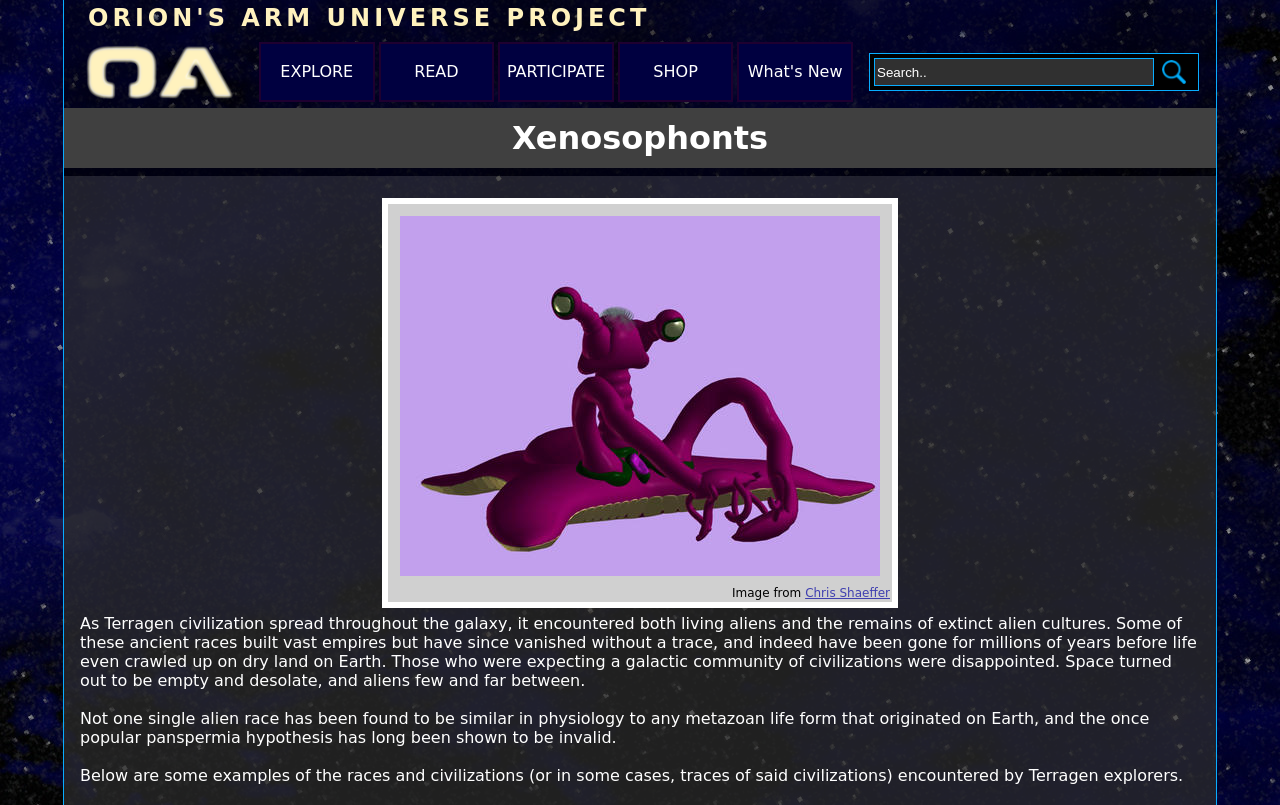Please provide the bounding box coordinates for the element that needs to be clicked to perform the instruction: "Visit the SHOP page". The coordinates must consist of four float numbers between 0 and 1, formatted as [left, top, right, bottom].

[0.484, 0.055, 0.571, 0.124]